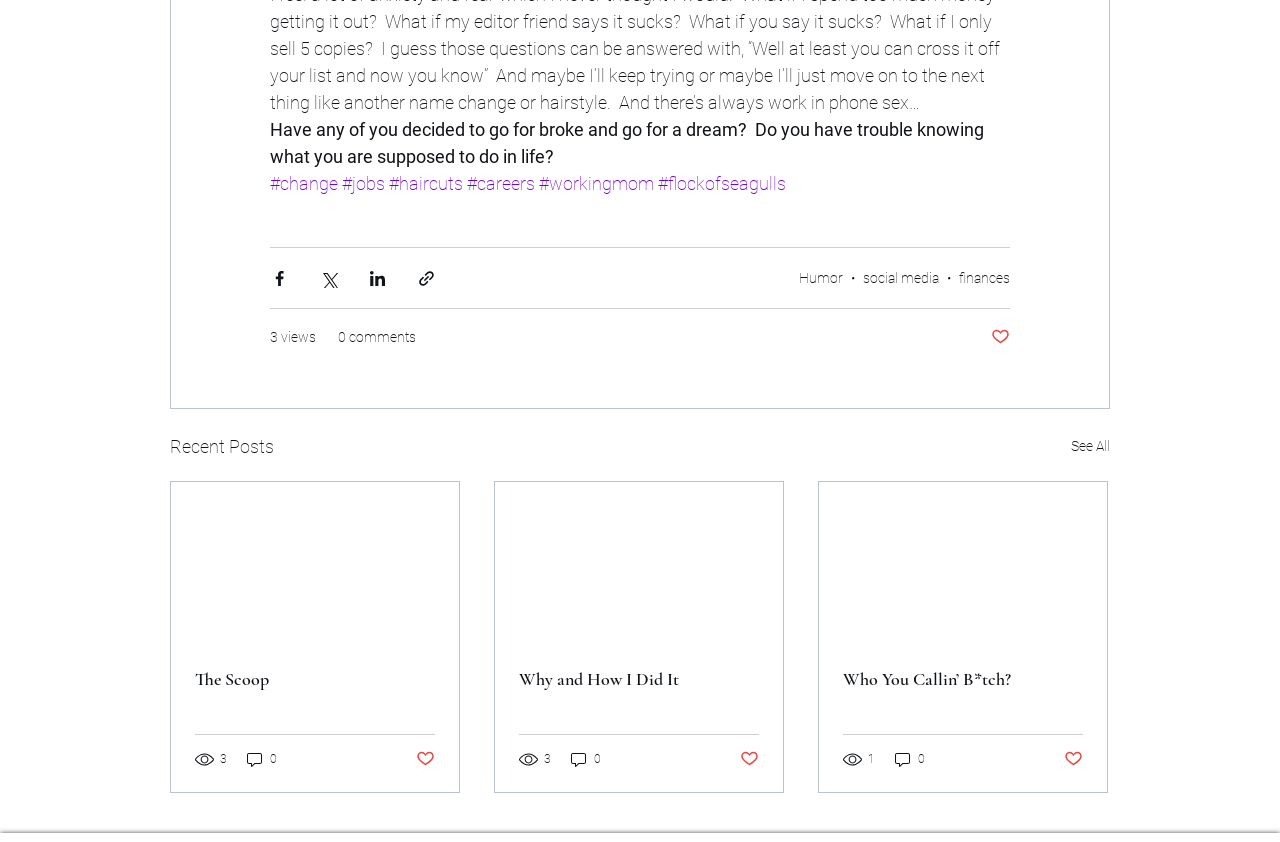Highlight the bounding box coordinates of the region I should click on to meet the following instruction: "Click on the 'See All' link".

[0.837, 0.513, 0.867, 0.548]